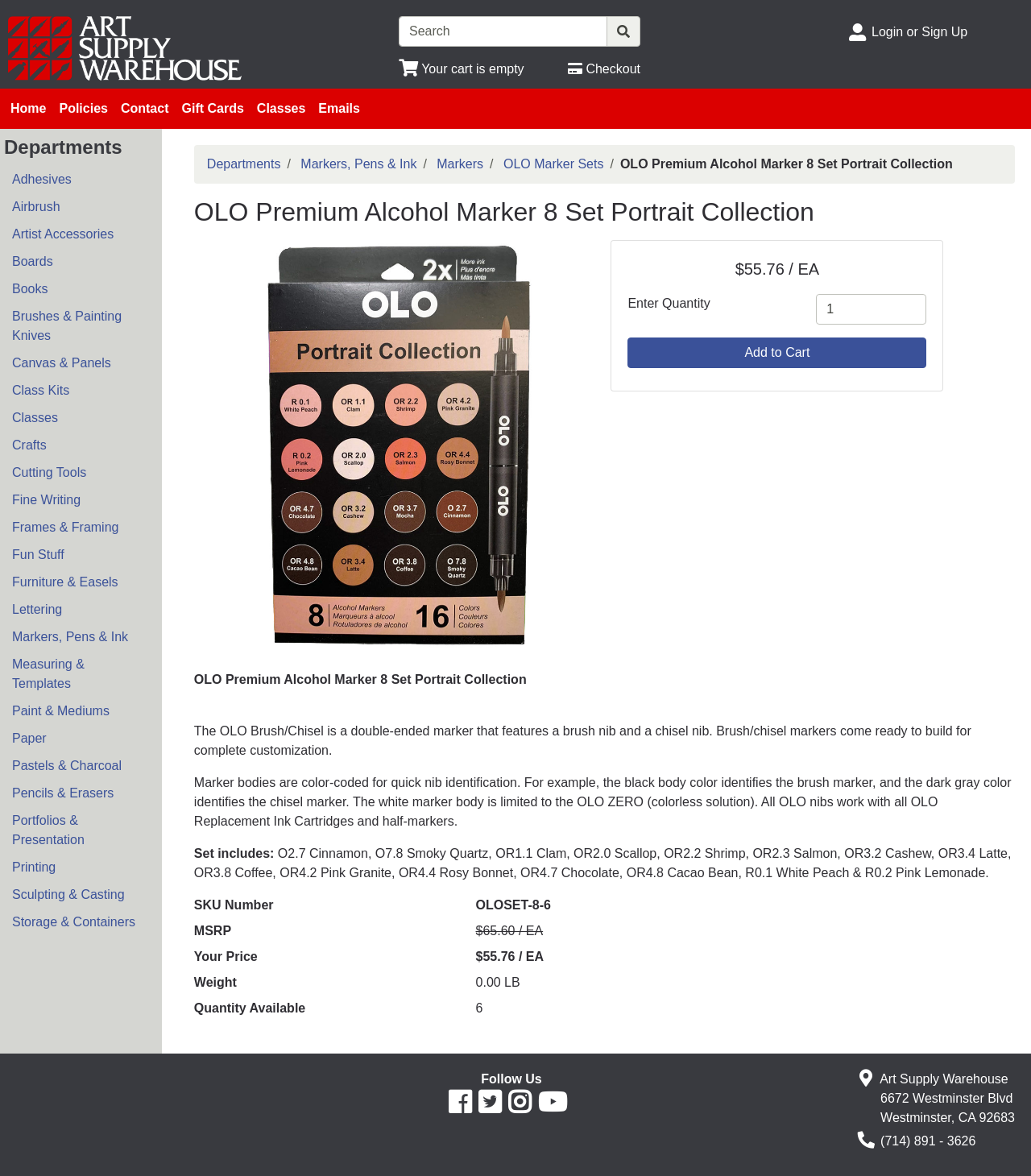Determine the bounding box coordinates of the clickable element to complete this instruction: "Login or sign up". Provide the coordinates in the format of four float numbers between 0 and 1, [left, top, right, bottom].

[0.845, 0.021, 0.938, 0.033]